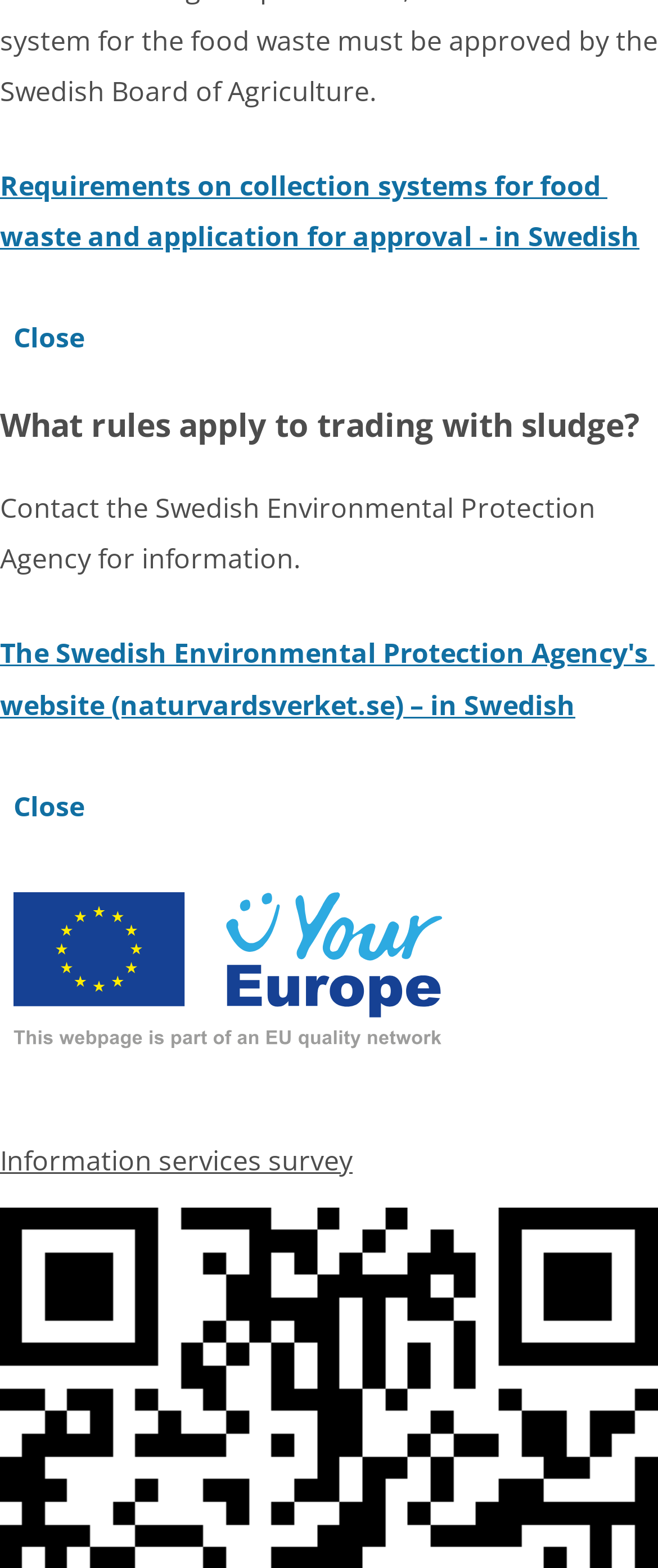Based on the image, please elaborate on the answer to the following question:
What is the purpose of the button 'Close'?

There are two buttons with the text 'Close' on the webpage, which suggests that they are used to close a window or a popup, possibly related to the links or information on the webpage.